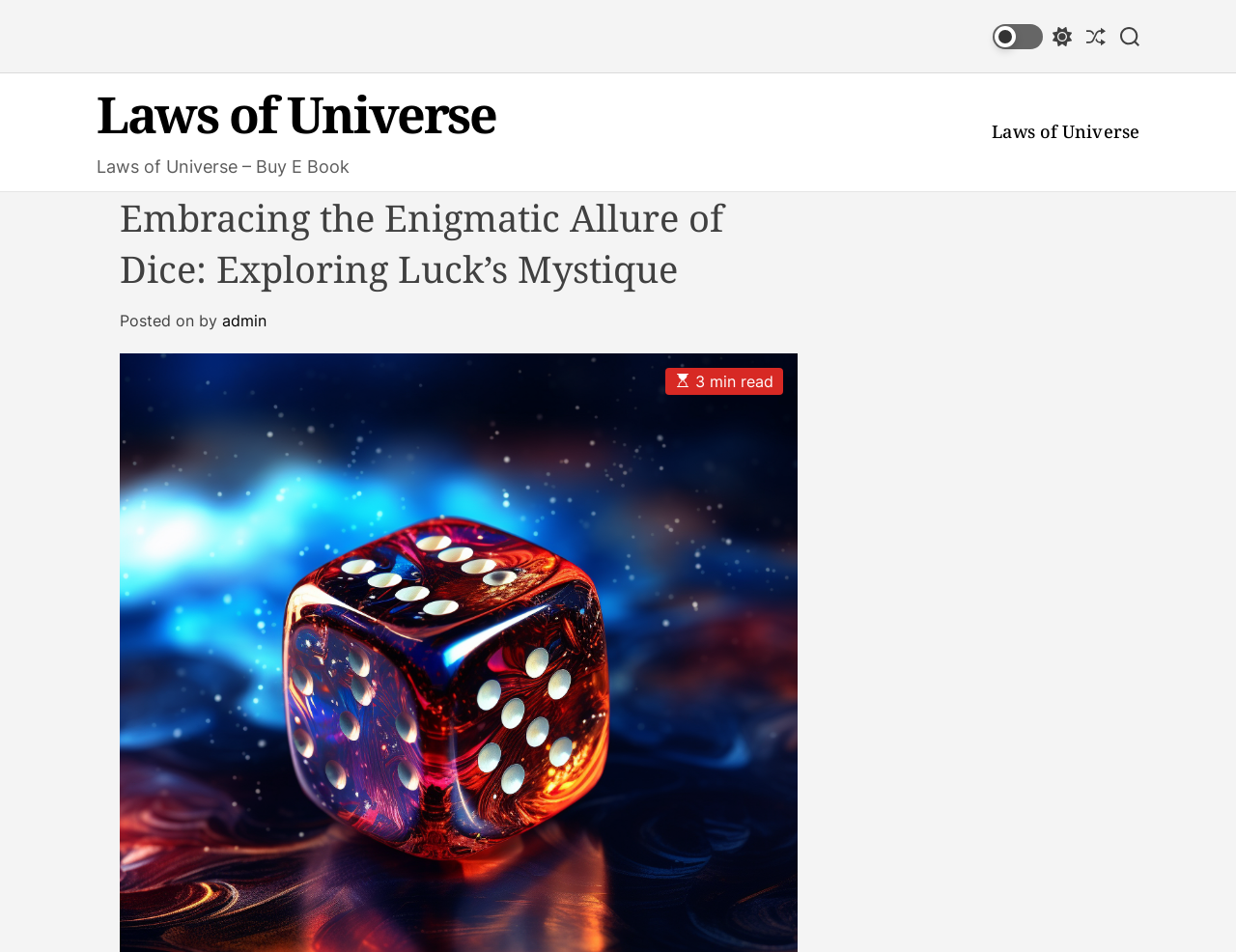Locate the bounding box coordinates of the UI element described by: "admin". Provide the coordinates as four float numbers between 0 and 1, formatted as [left, top, right, bottom].

[0.18, 0.327, 0.216, 0.347]